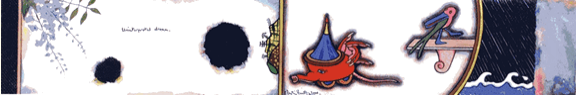Respond with a single word or short phrase to the following question: 
In what year was the artwork created?

2001